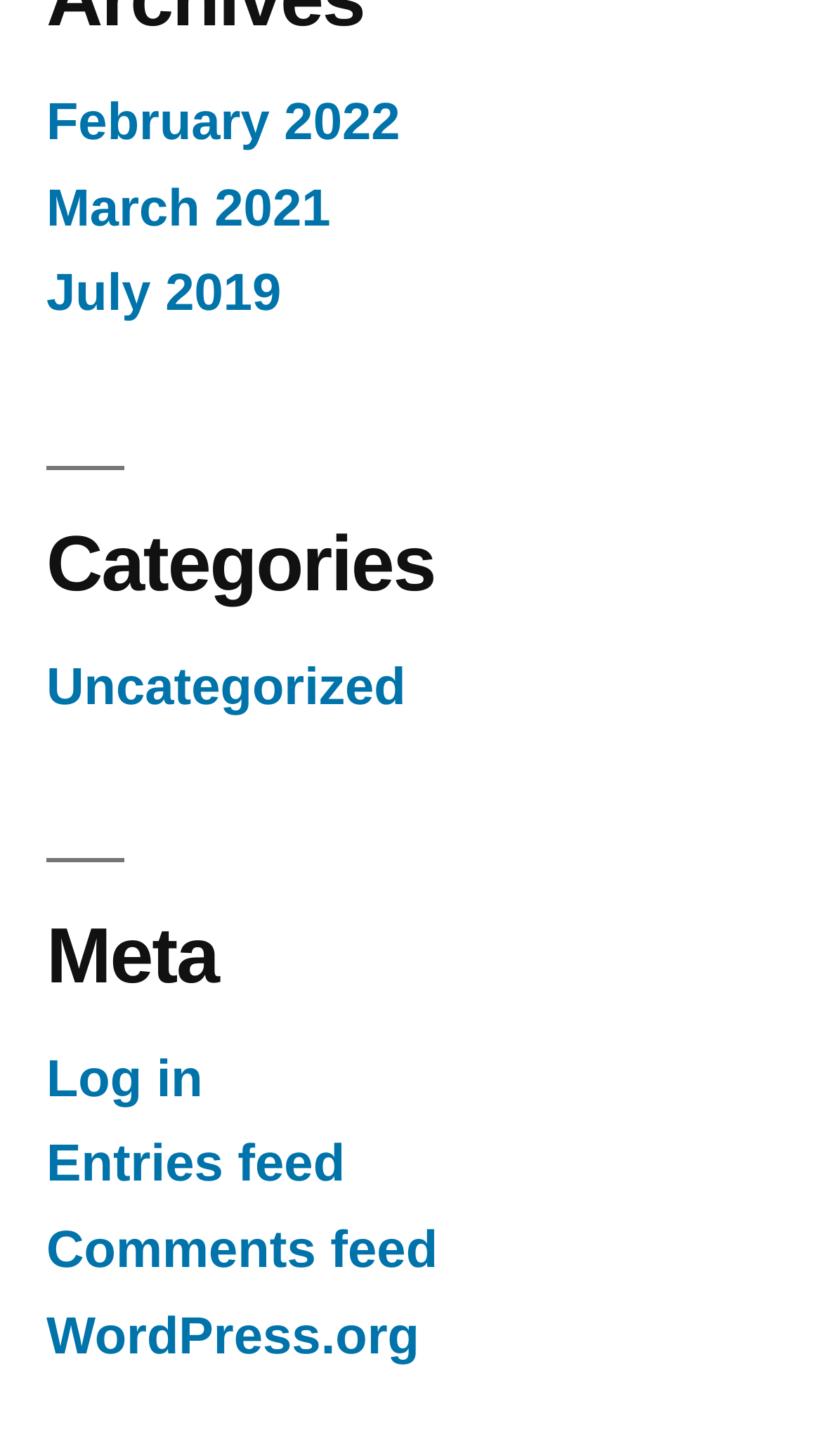Find the bounding box coordinates of the area to click in order to follow the instruction: "Explore Art and Architecture".

None